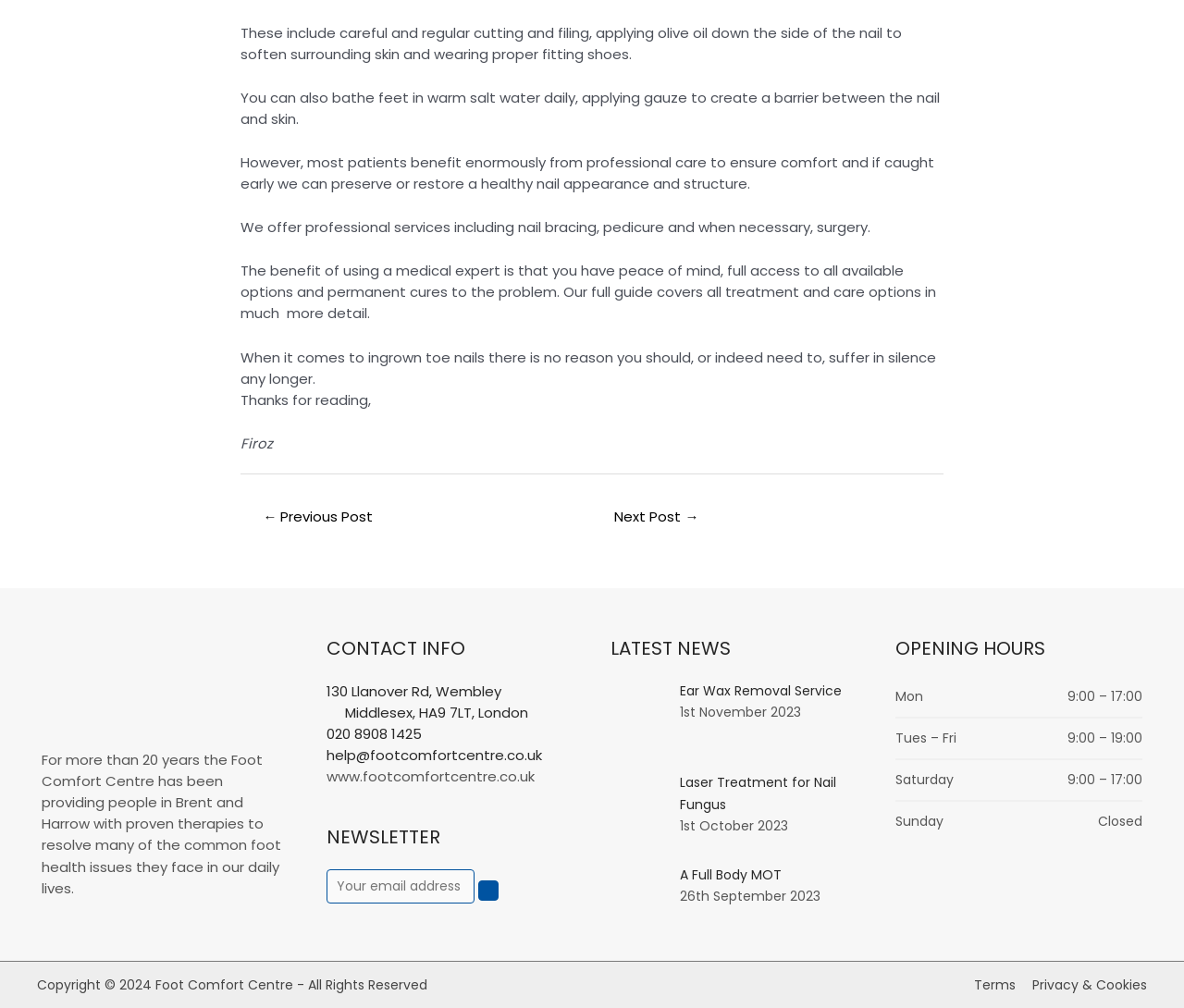Identify the bounding box coordinates of the clickable region to carry out the given instruction: "Visit the contact page".

[0.275, 0.676, 0.446, 0.716]